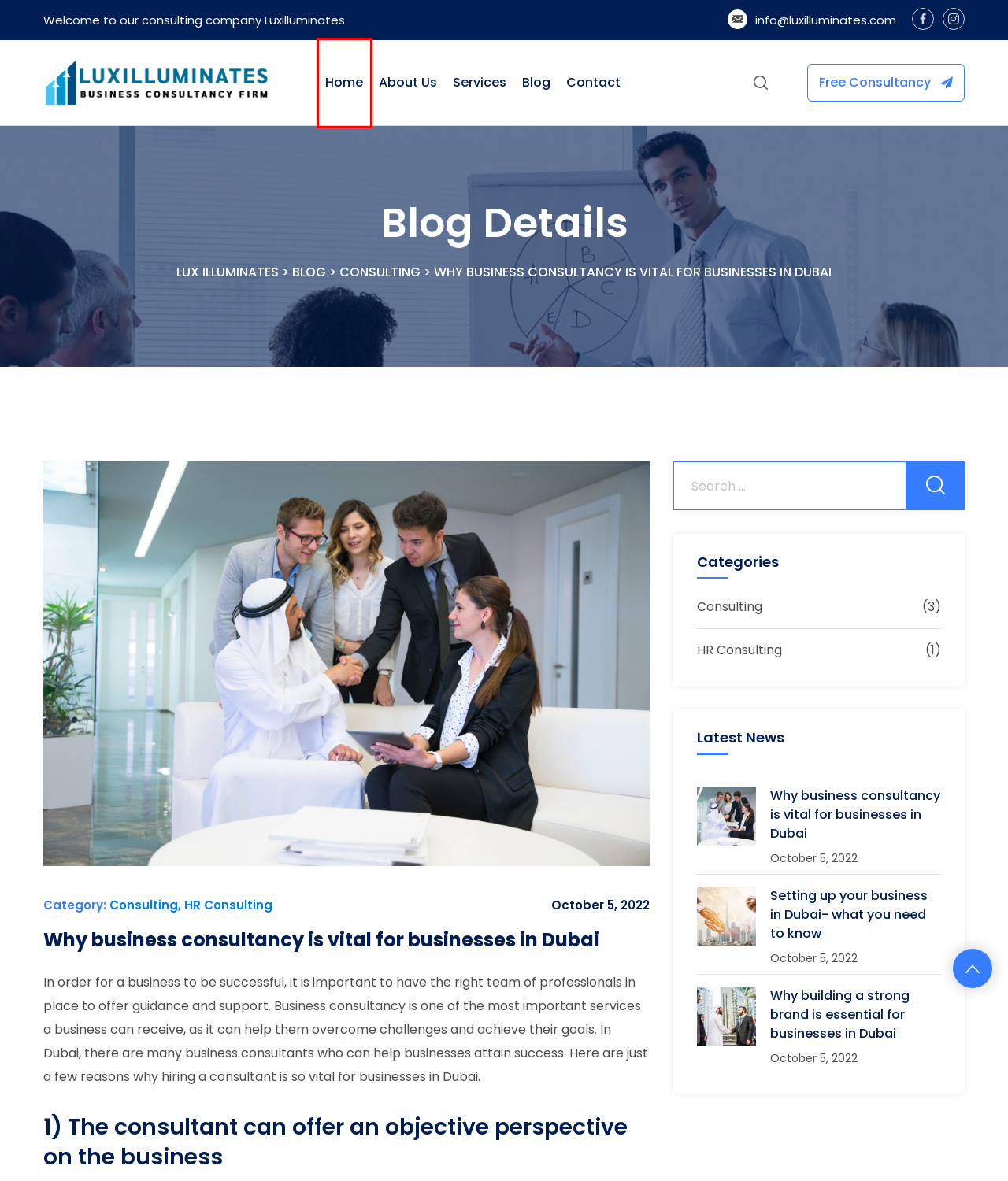You are presented with a screenshot of a webpage with a red bounding box. Select the webpage description that most closely matches the new webpage after clicking the element inside the red bounding box. The options are:
A. Dubai Business Consultancy - Business Dubai UAE - Lux Illuminate
B. Setting up your business in Dubai- what you need to know
C. HR Consulting Archives - Lux Illuminates
D. About us
E. Why building a strong brand is essential for businesses in Dubai
F. Consulting Archives - Lux Illuminates
G. Contact Us
H. Blog

A